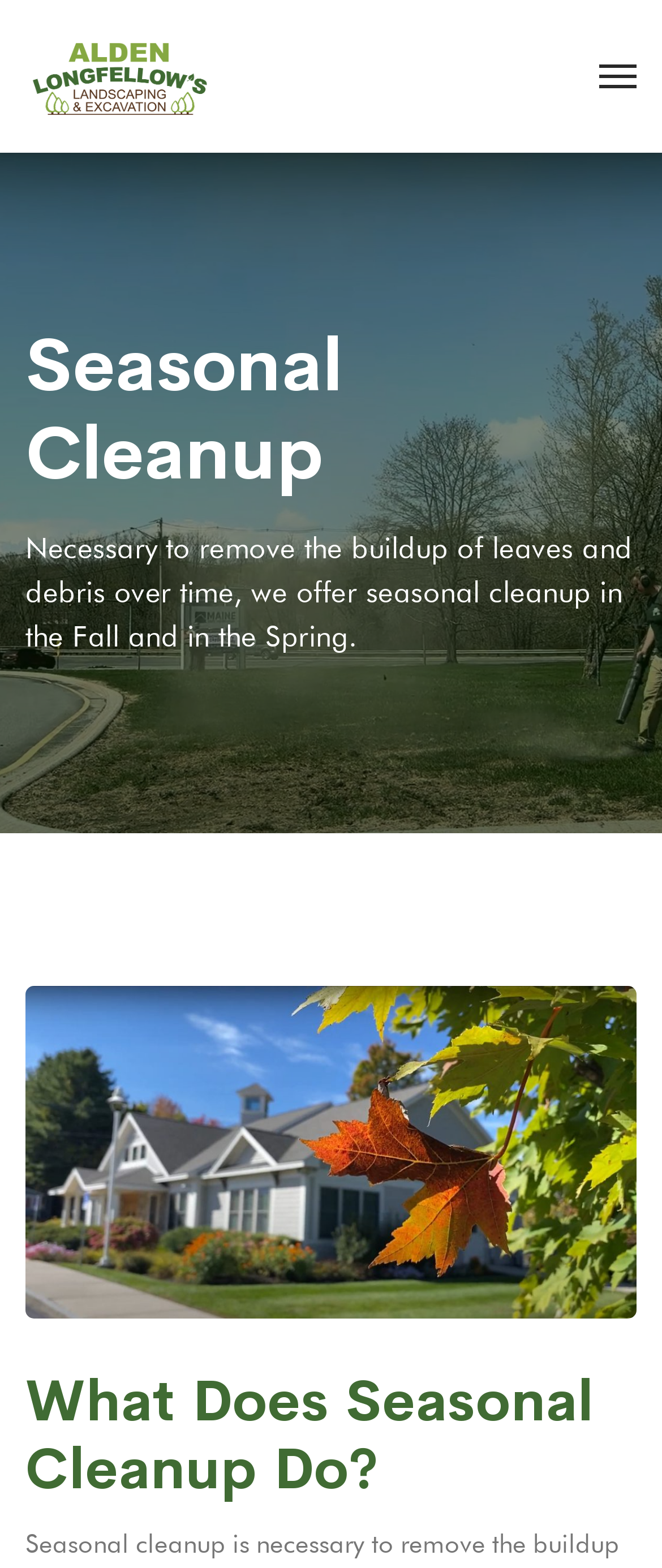Based on the image, give a detailed response to the question: What is the main topic of the webpage?

The main heading element has the text 'Seasonal Cleanup', which suggests that the main topic of the webpage is seasonal cleanup. The rest of the content on the webpage also supports this conclusion.